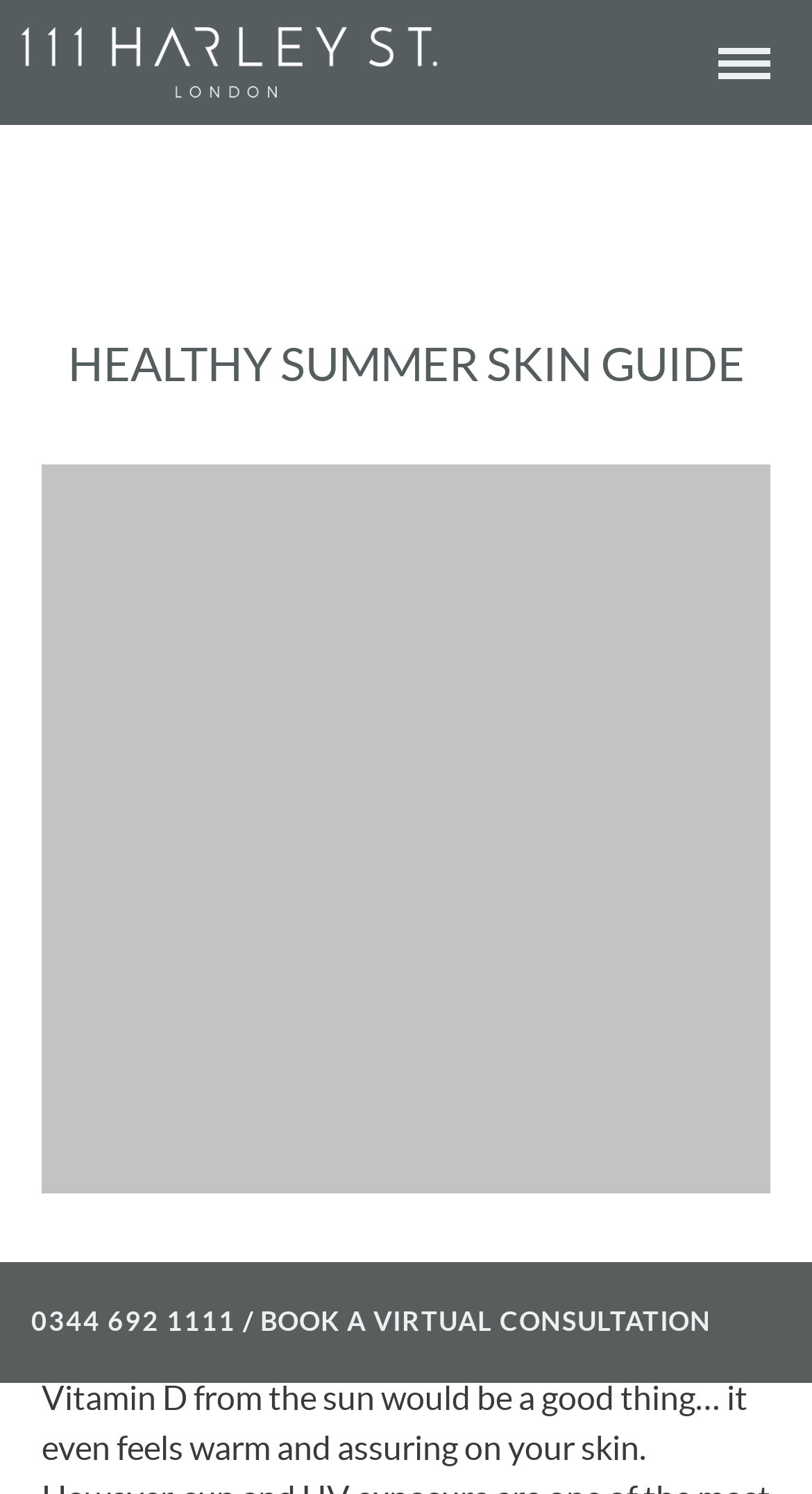What is the position of the virtual consultation link?
Answer the question in as much detail as possible.

The virtual consultation link 'BOOK A VIRTUAL CONSULTATION' has a bounding box coordinate of [0.321, 0.846, 0.876, 0.923], which indicates that it is positioned at the bottom-right corner of the webpage.